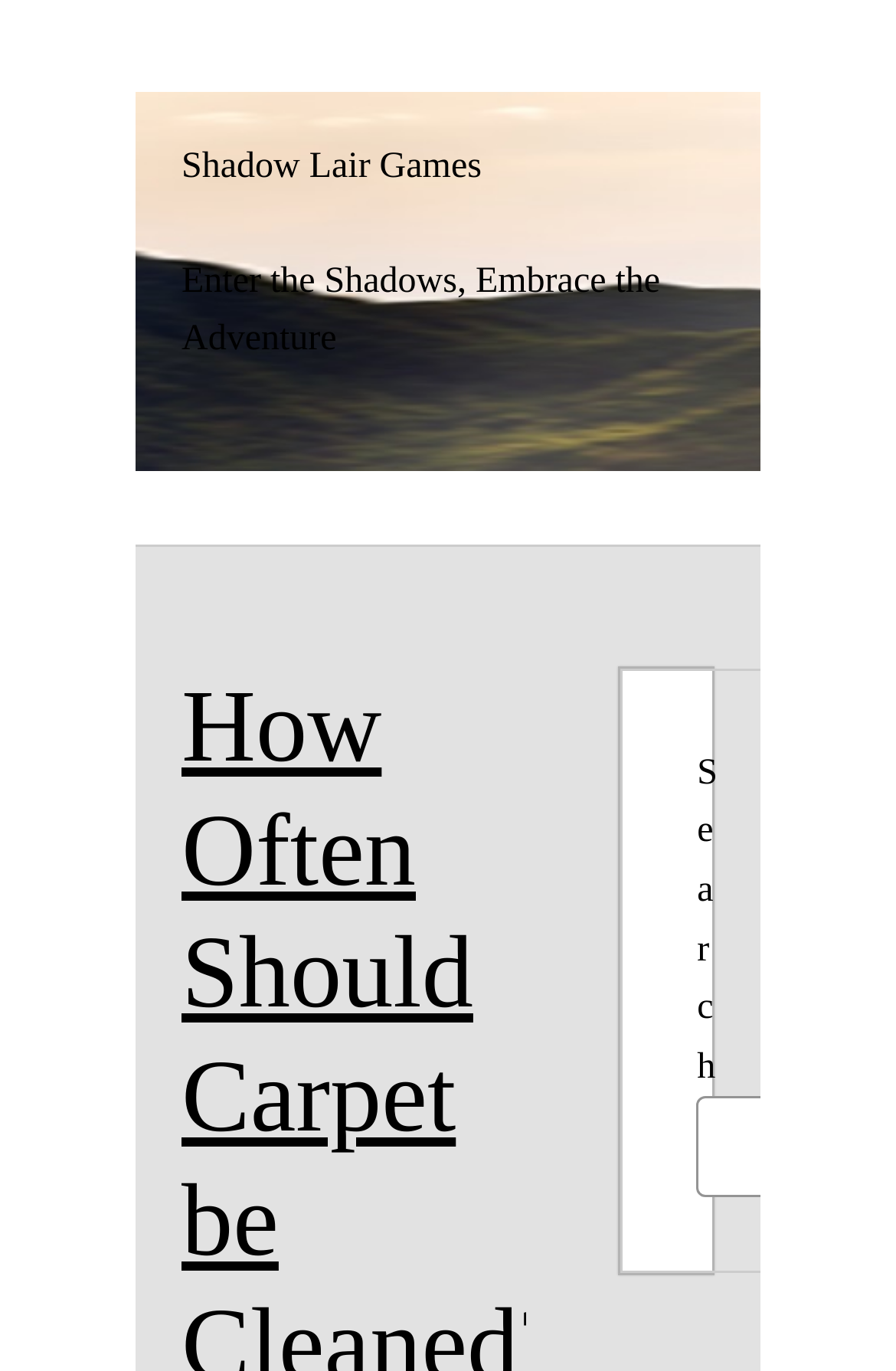Identify the main heading from the webpage and provide its text content.

How Often Should Carpet be Cleaned?